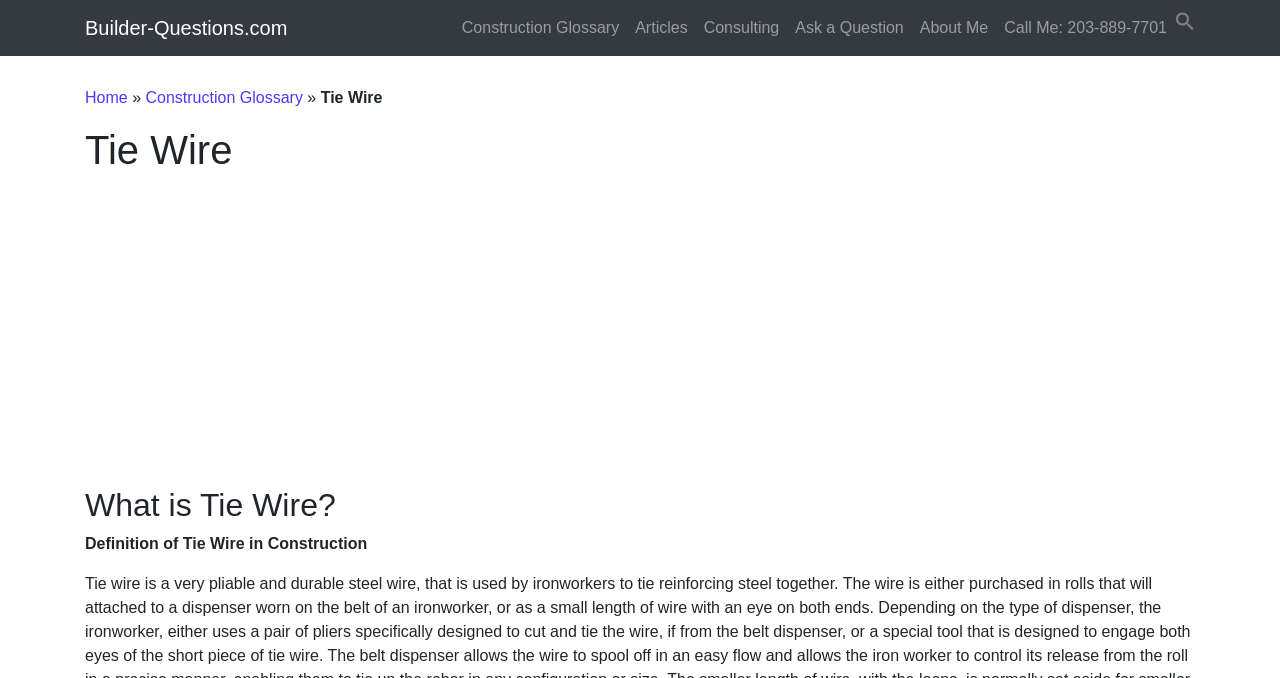Find the bounding box coordinates of the area that needs to be clicked in order to achieve the following instruction: "search". The coordinates should be specified as four float numbers between 0 and 1, i.e., [left, top, right, bottom].

[0.918, 0.016, 0.934, 0.041]